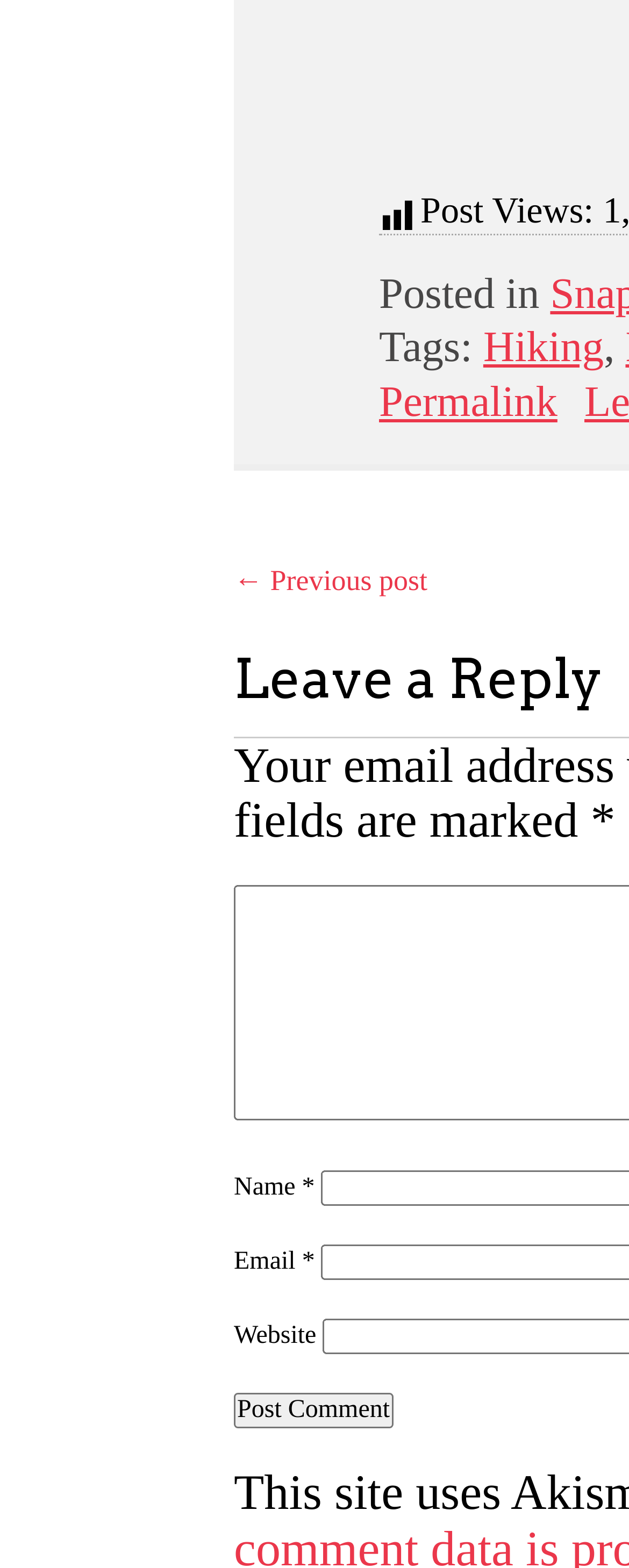Locate the bounding box for the described UI element: "January 2015". Ensure the coordinates are four float numbers between 0 and 1, formatted as [left, top, right, bottom].

None